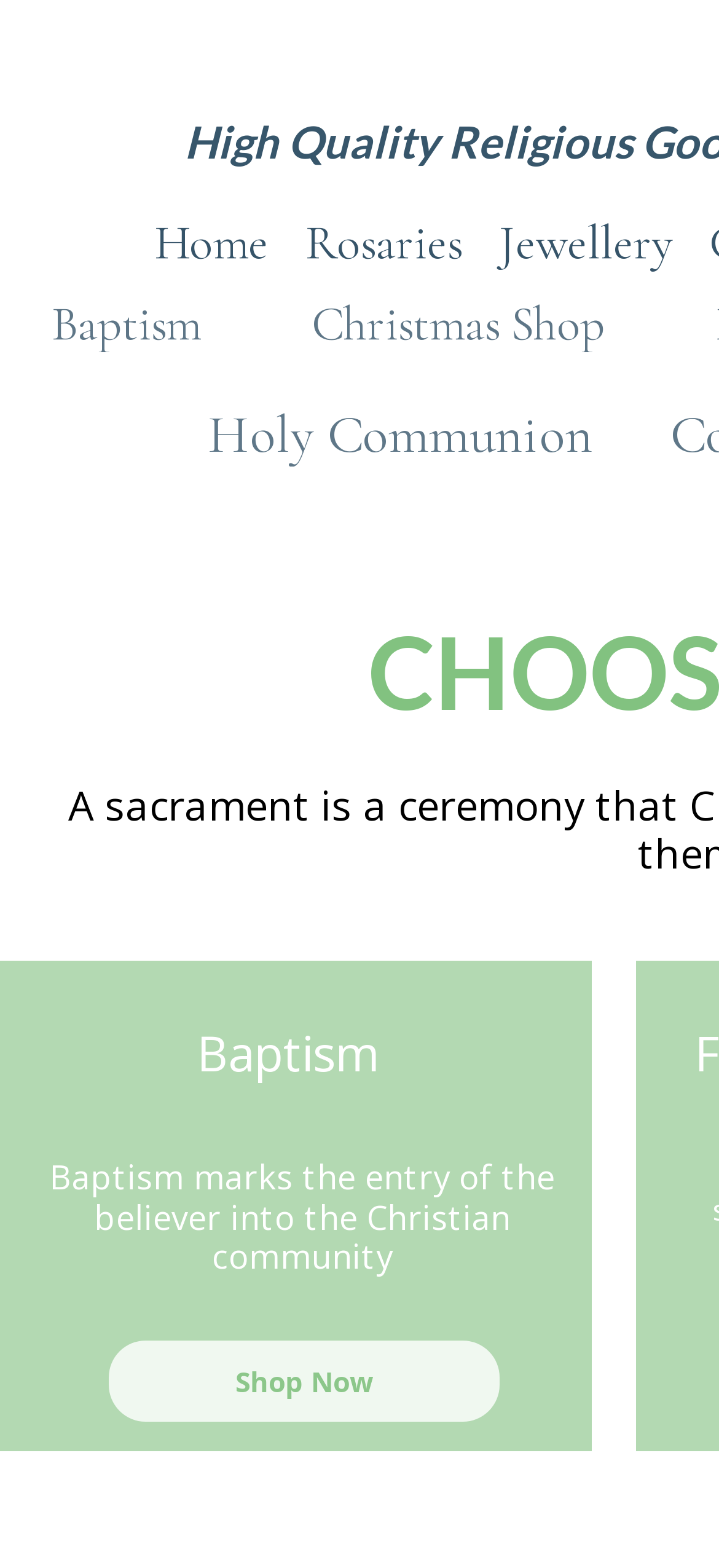Find the coordinates for the bounding box of the element with this description: "Jewellery".

[0.694, 0.14, 0.935, 0.169]